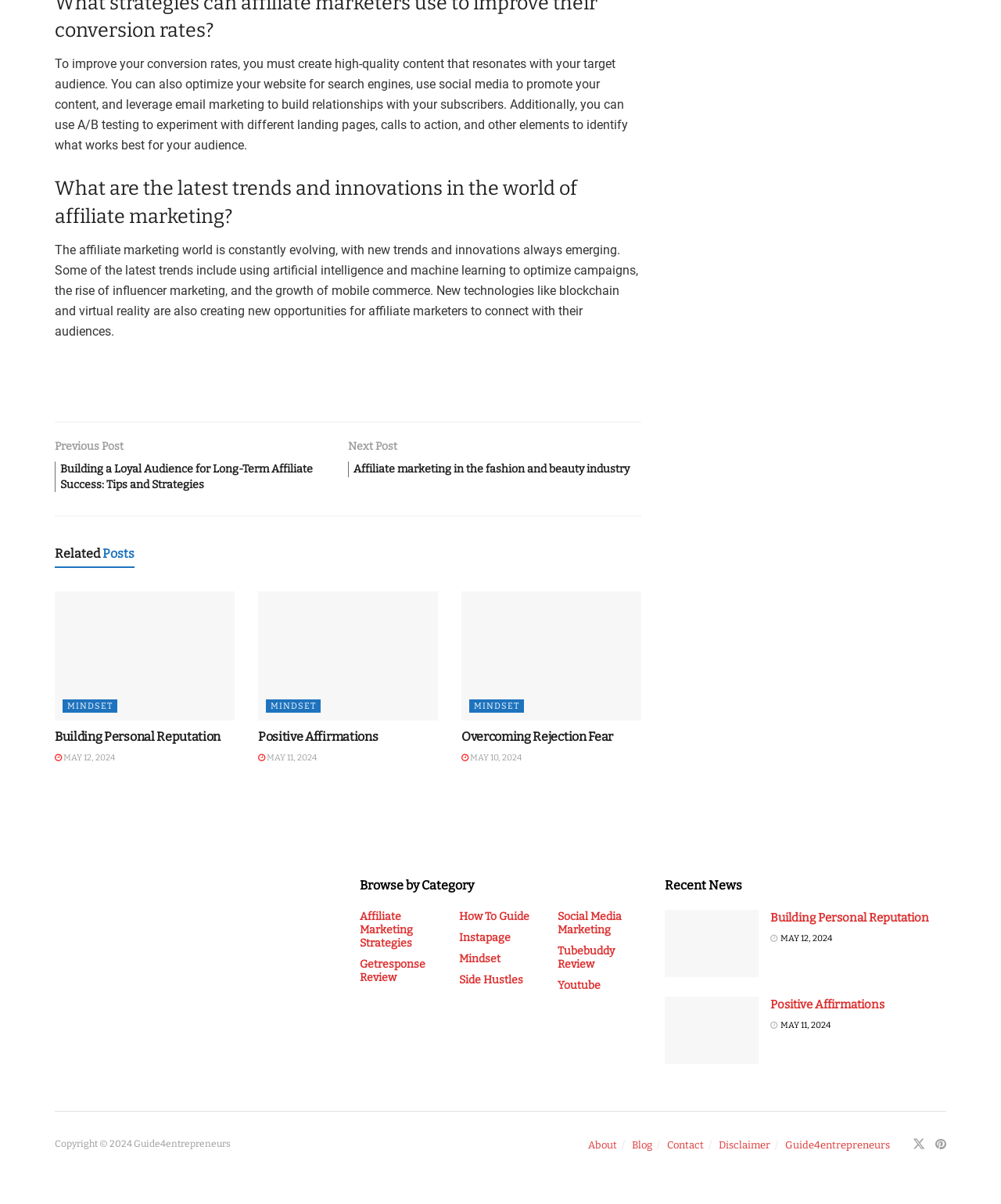Locate the bounding box coordinates of the element that should be clicked to execute the following instruction: "Click on the 'What are the latest trends and innovations in the world of affiliate marketing?' heading".

[0.055, 0.148, 0.641, 0.193]